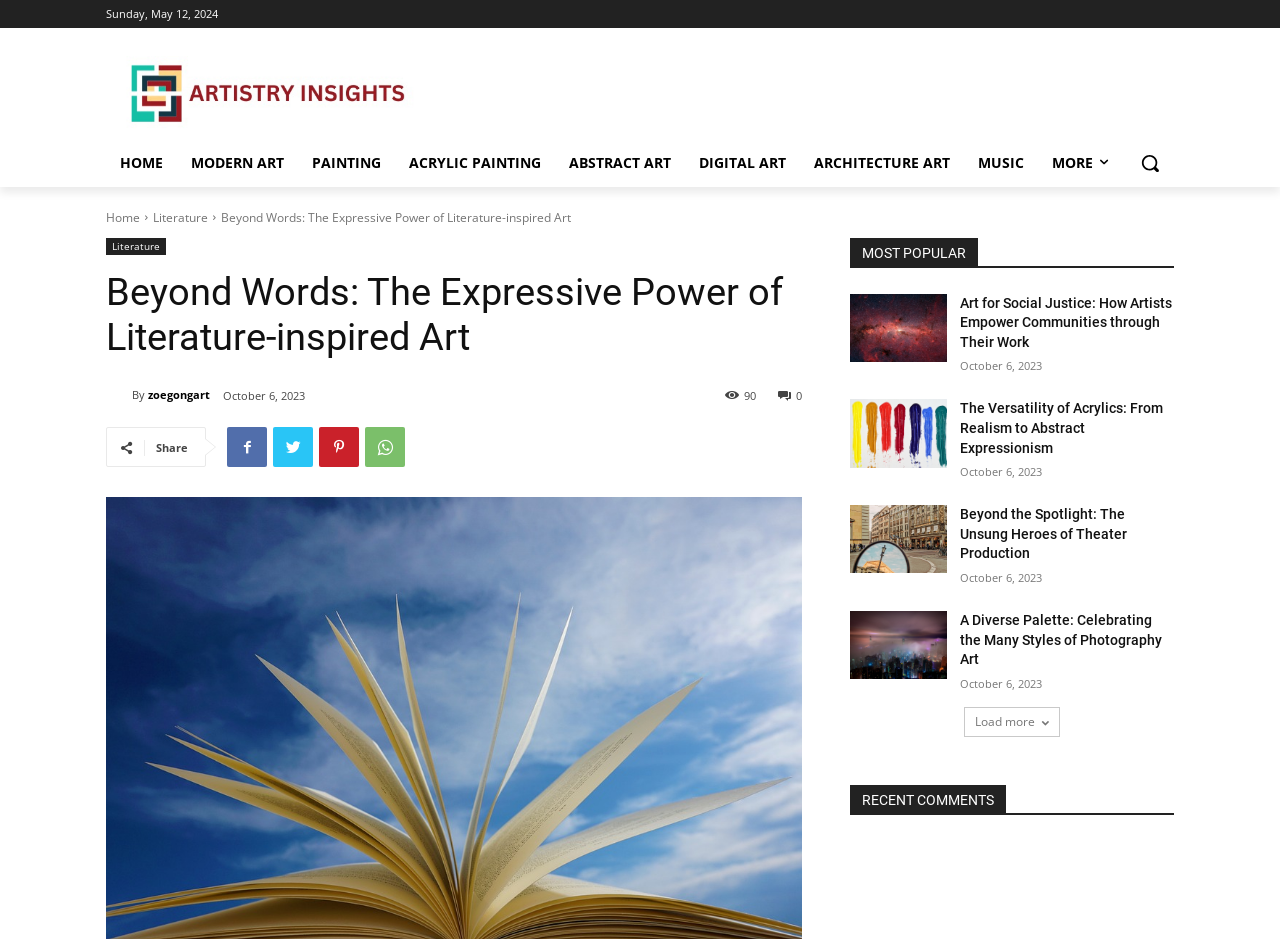Locate the bounding box coordinates of the region to be clicked to comply with the following instruction: "Click the 'HOME' link". The coordinates must be four float numbers between 0 and 1, in the form [left, top, right, bottom].

[0.083, 0.148, 0.138, 0.199]